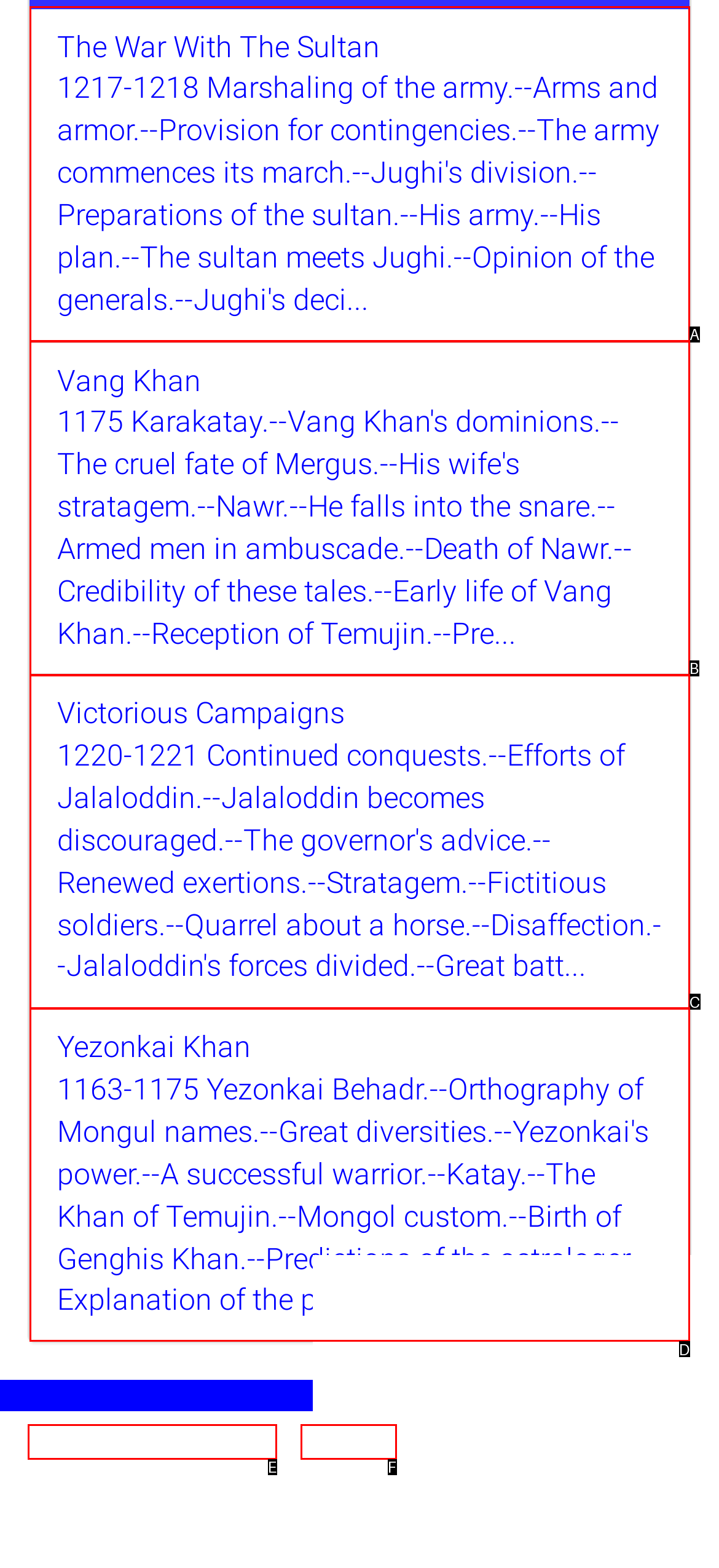Based on the description: Privacy, select the HTML element that fits best. Provide the letter of the matching option.

F